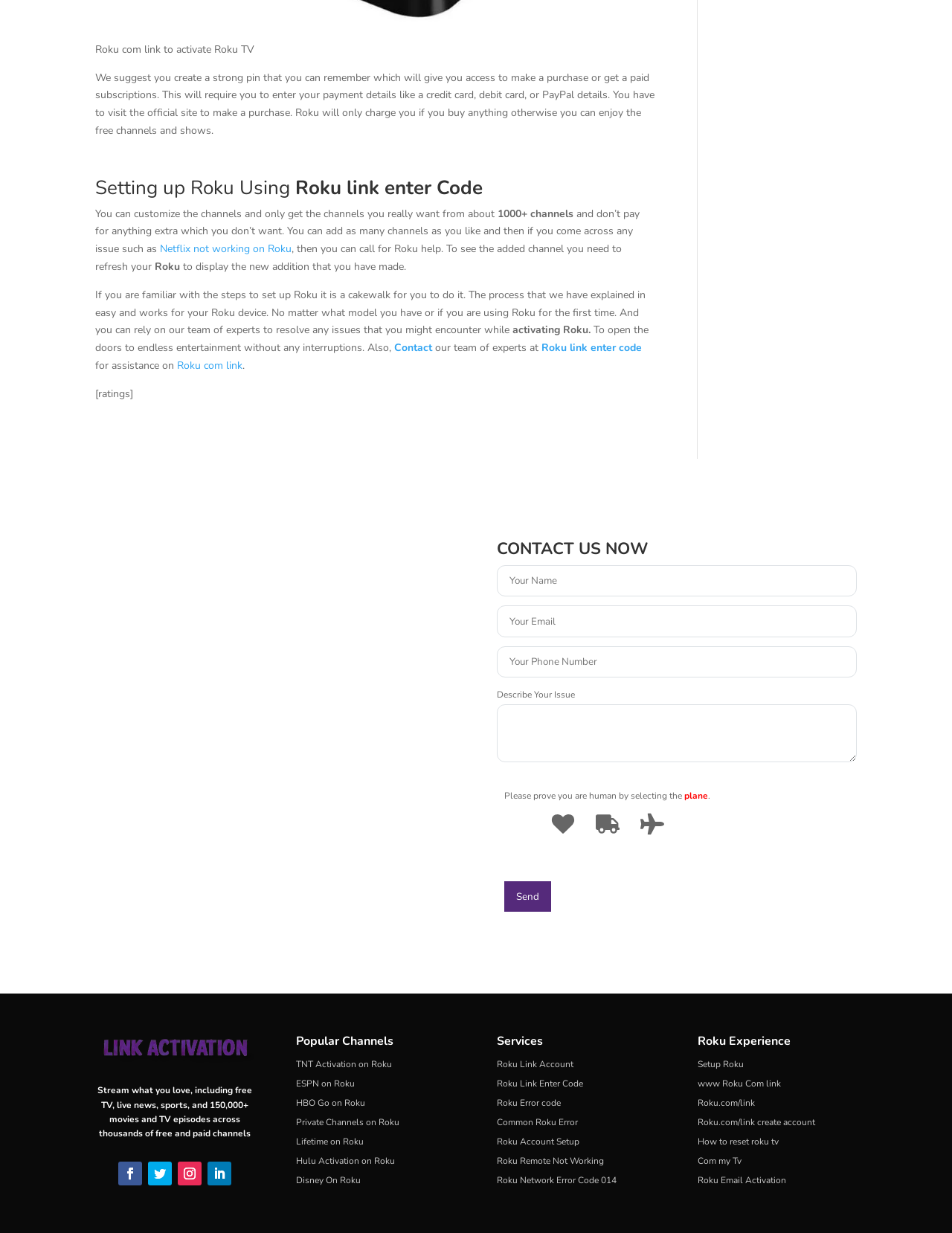Please identify the bounding box coordinates of the element's region that needs to be clicked to fulfill the following instruction: "Enter your name". The bounding box coordinates should consist of four float numbers between 0 and 1, i.e., [left, top, right, bottom].

[0.522, 0.458, 0.9, 0.484]